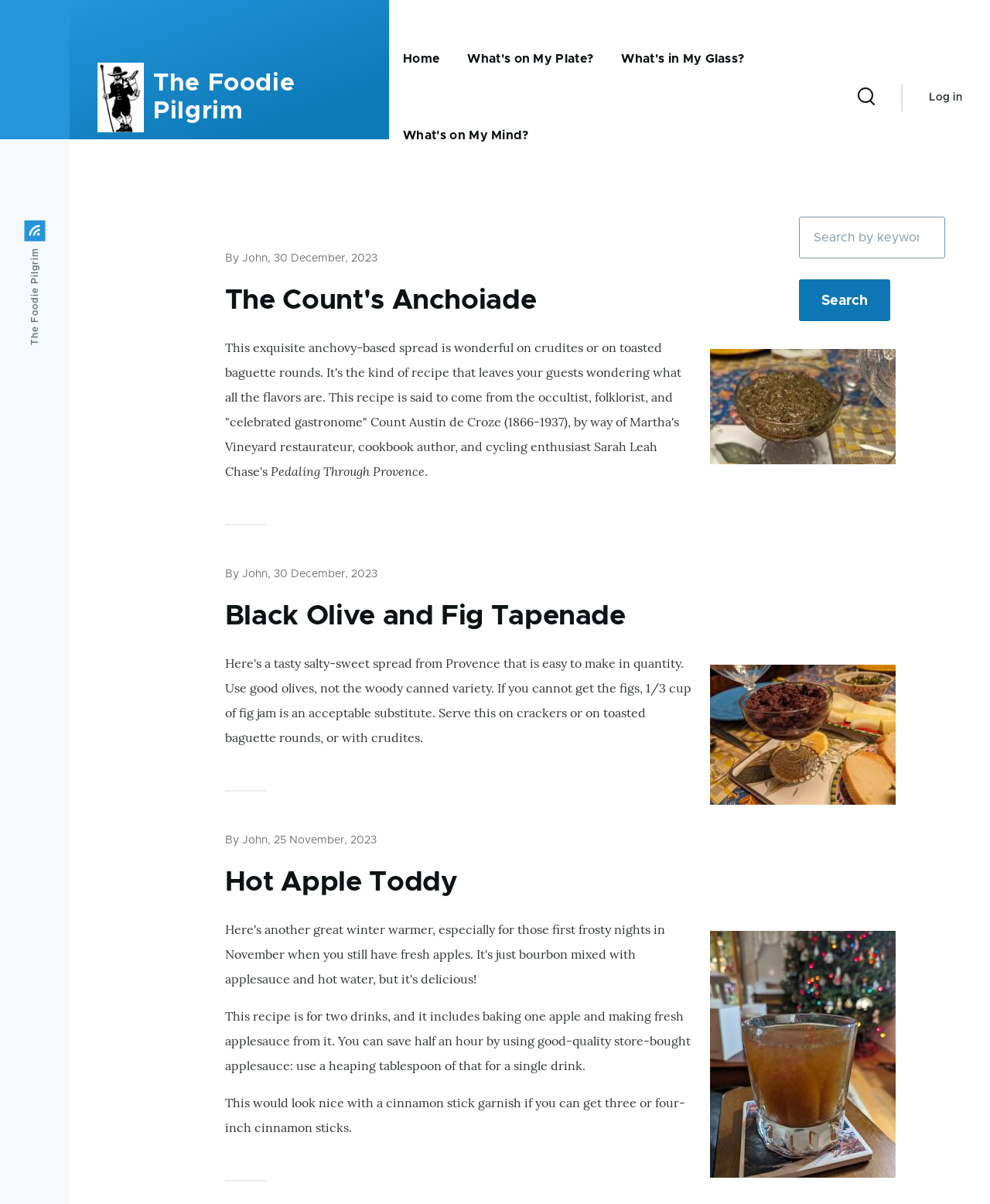What is the purpose of the search box?
From the screenshot, provide a brief answer in one word or phrase.

To search the website